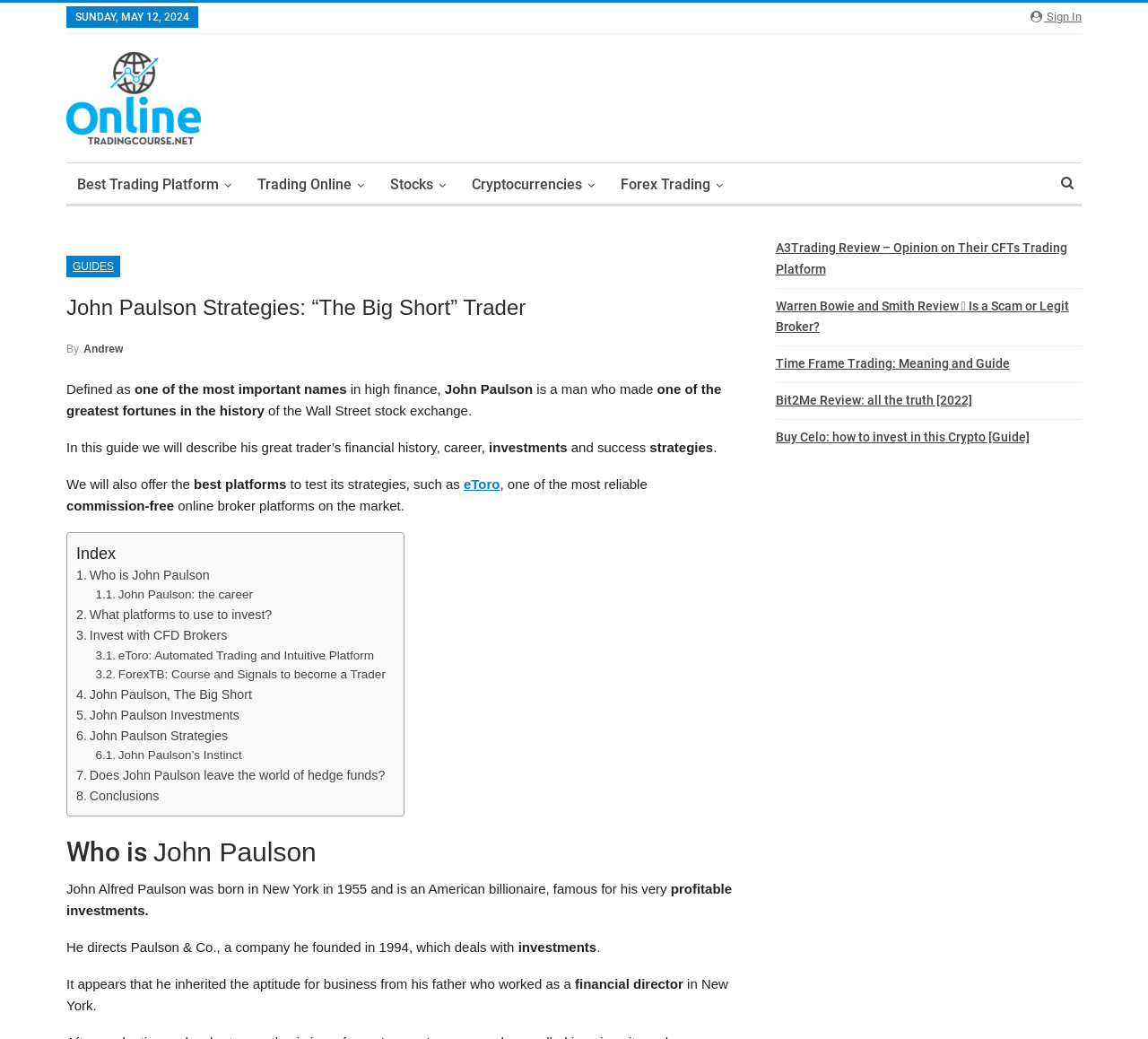What is the topic of the guide mentioned in the webpage?
Answer the question based on the image using a single word or a brief phrase.

John Paulson's financial history, career, investments, and success strategies